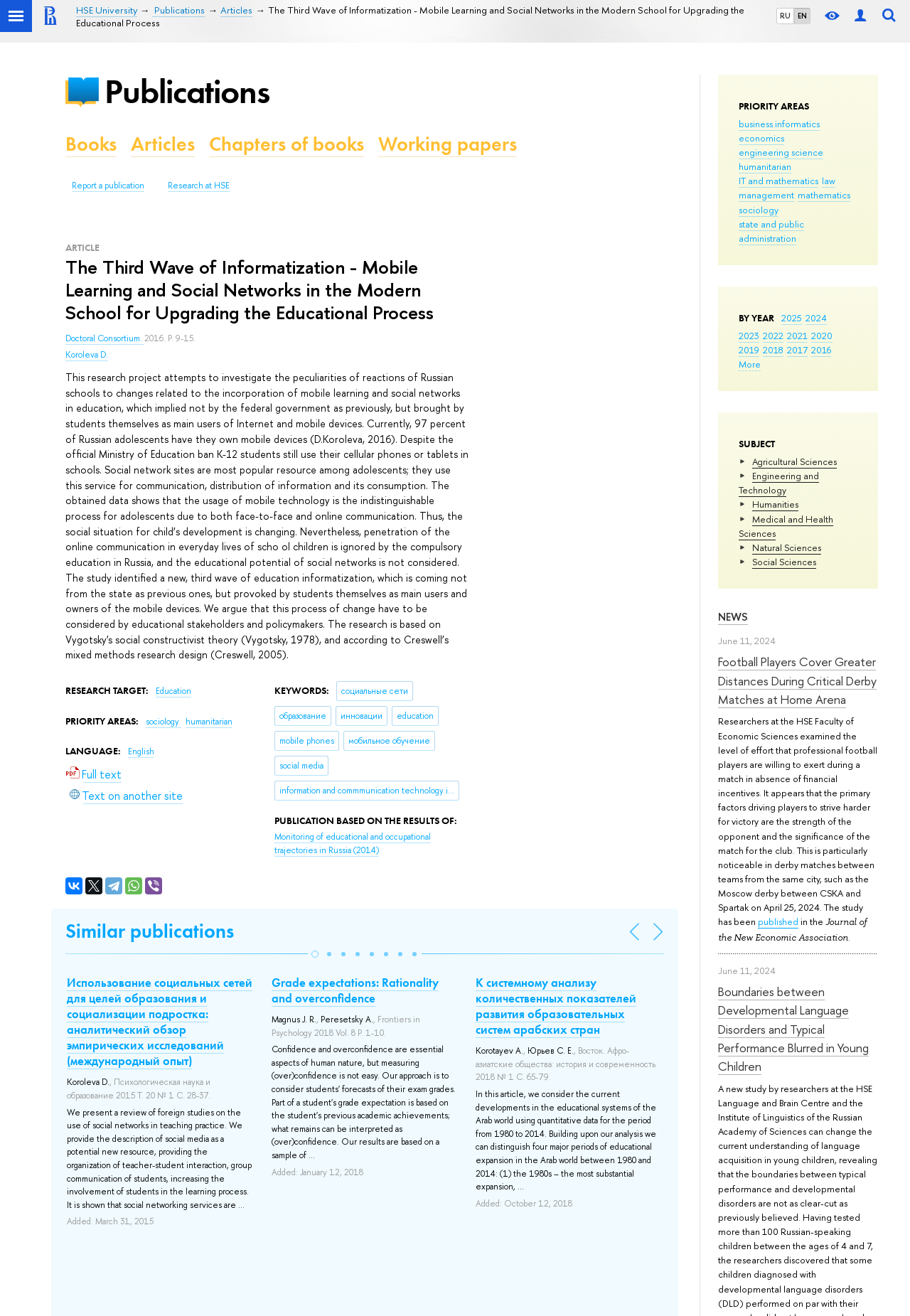Produce an elaborate caption capturing the essence of the webpage.

This webpage appears to be a research project page from HSE University, focused on the incorporation of mobile learning and social networks in education. At the top of the page, there are several links to switch between languages, including Russian and English. 

To the right of the language links, there are links to access user profiles, search, and a link for visually-impaired users. Below these links, there is a prominent heading that reads "The Third Wave of Informatization - Mobile Learning and Social Networks in the Modern School for Upgrading the Educational Process". 

On the left side of the page, there are several links to navigate to different sections, including "Publications", "Articles", and "Research at HSE". There is also a section titled "PRIORITY AREAS" with links to various fields of study, such as business informatics, economics, and sociology. 

Further down the page, there is a section titled "BY YEAR" with links to publications from different years, ranging from 2016 to 2025. Below this section, there is a section titled "SUBJECT" with links to various subjects, including agricultural sciences, engineering and technology, and natural sciences. 

The main content of the page appears to be a list of news articles, with the most recent article titled "Football Players Cover Greater Distances During Critical Derby Matches at Home Arena". The article is accompanied by a publication date and a brief summary. There are also links to other articles and publications on the page.